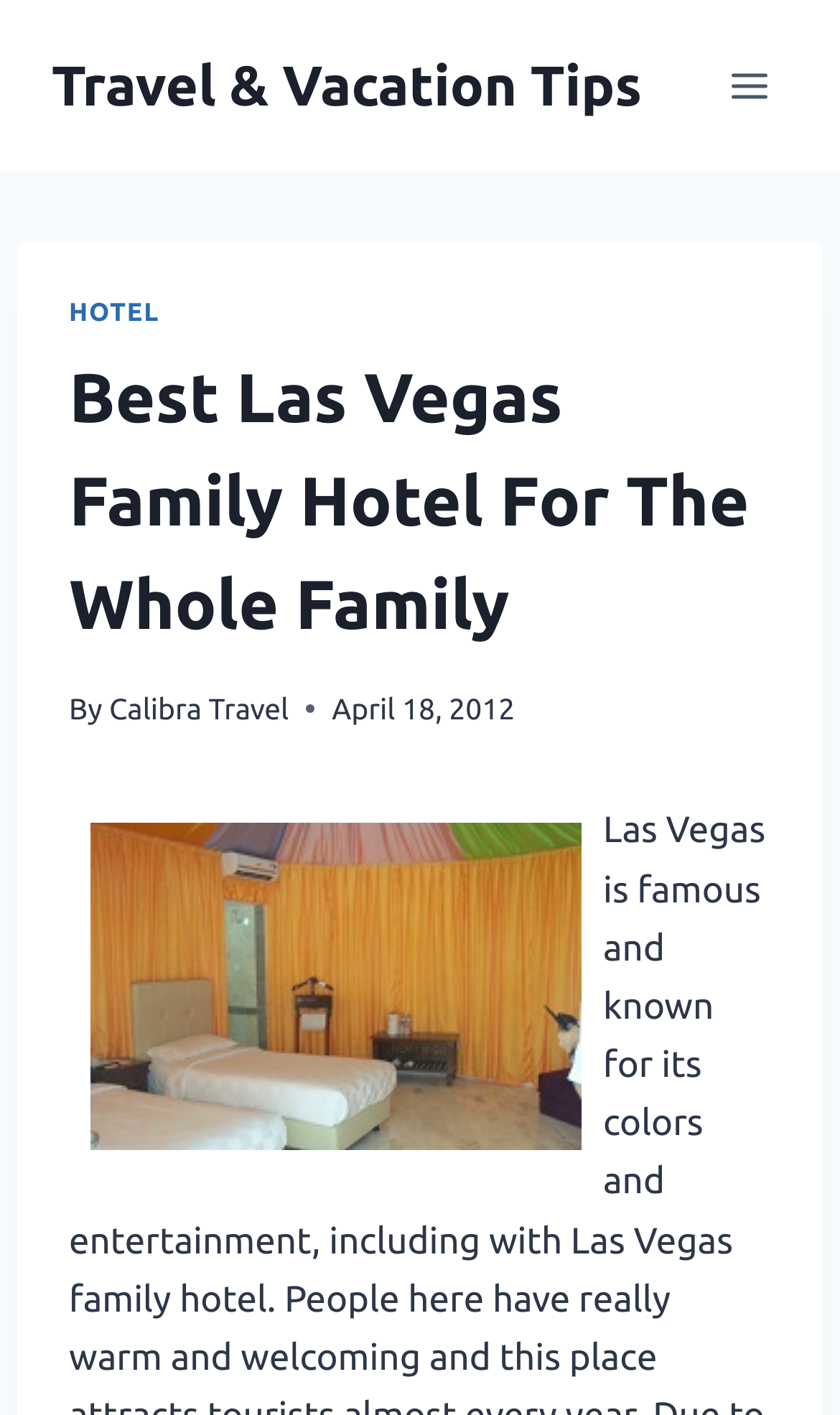Who is the author of the article?
Could you give a comprehensive explanation in response to this question?

The question asks for the author of the article. By examining the webpage, we can see that the text 'By' is followed by 'Calibra Travel', which suggests that Calibra Travel is the author of the article.